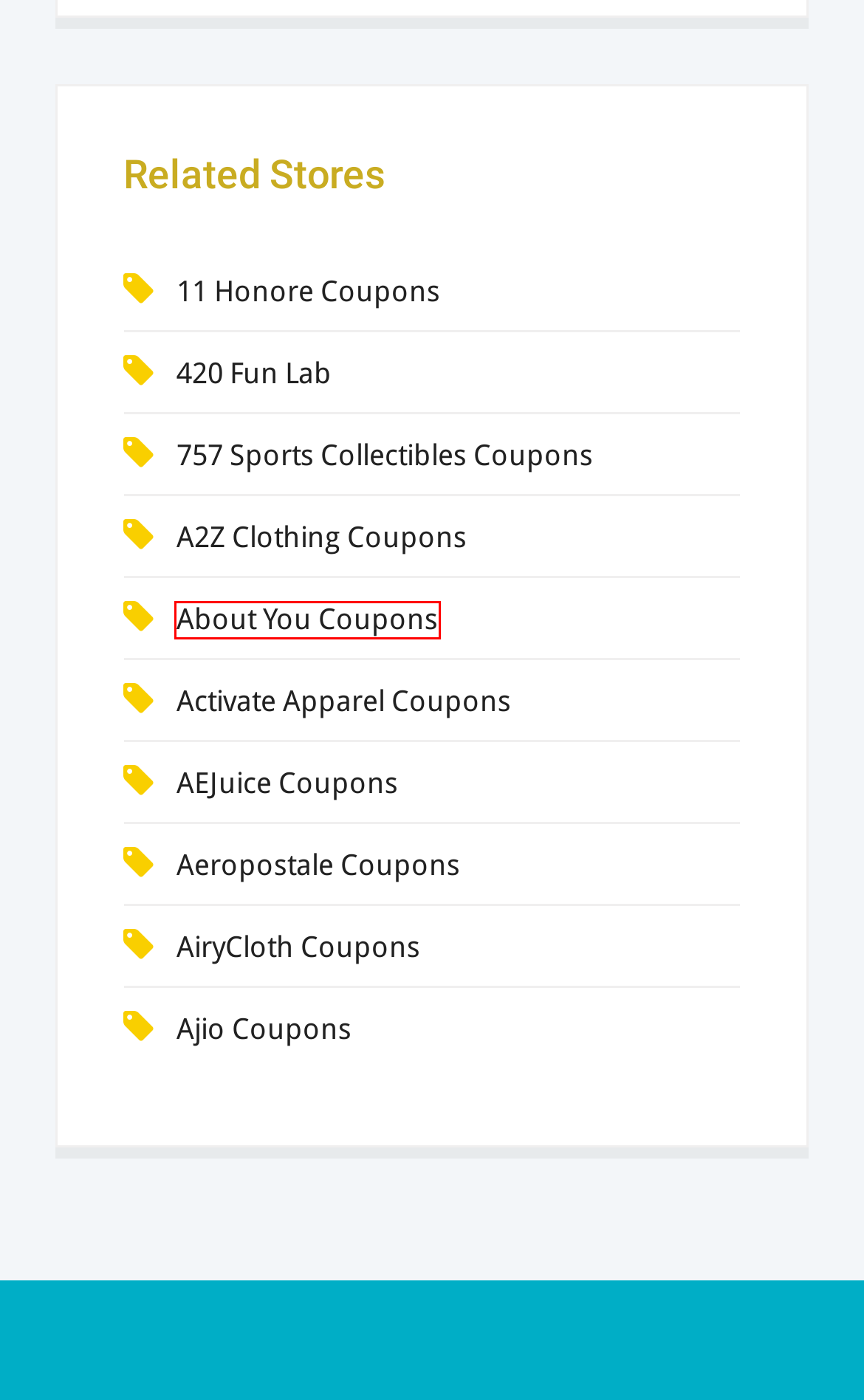A screenshot of a webpage is given with a red bounding box around a UI element. Choose the description that best matches the new webpage shown after clicking the element within the red bounding box. Here are the candidates:
A. A2ZClothing Coupon, Promo Code & Discounts for 2023
B. Activate Apparel Coupon, Promo Code 50% Discounts for 2021
C. 757 Sports Collectibles Coupon, Promo Code 30% Discounts for 2021
D. Get AiryCloth Coupons and Promo Codes, 40% Discounts on Deals | Blogers Rush
E. 420 Fun Lab Coupon, Promo Code 10% Discounts by Blogers Rush
F. Ajio Coupon, Promo Code 10% Discounts for 2021
G. About You Coupons, Deals & Promo Codes for 2021
H. 11 Honore Coupons, Deals & Promo Codes for 2021

G